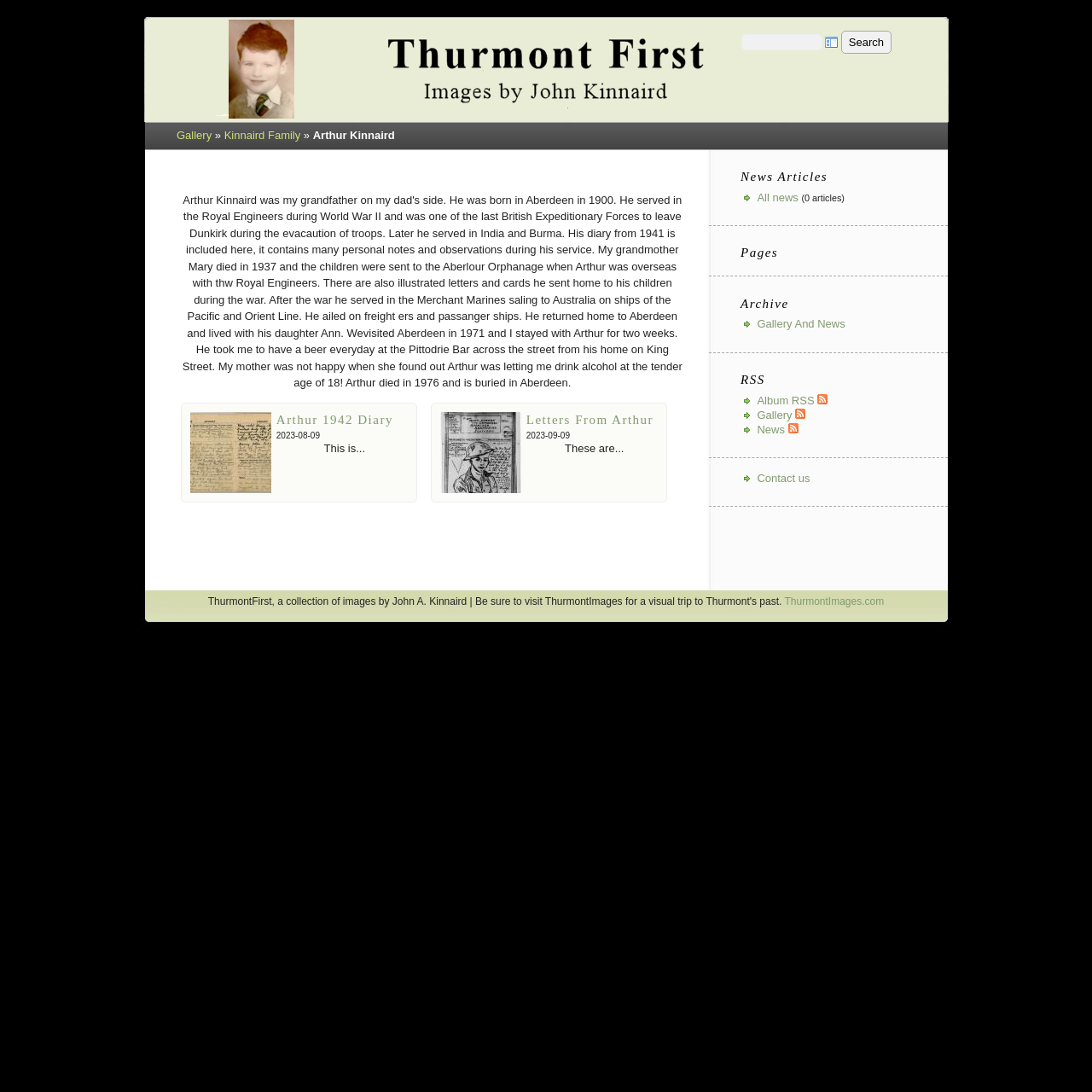What is the name of the person in the gallery?
Give a thorough and detailed response to the question.

The name 'Arthur Kinnaird' is mentioned in the heading 'Gallery » Kinnaird Family » Arthur Kinnaird', which suggests that the gallery is about this person.